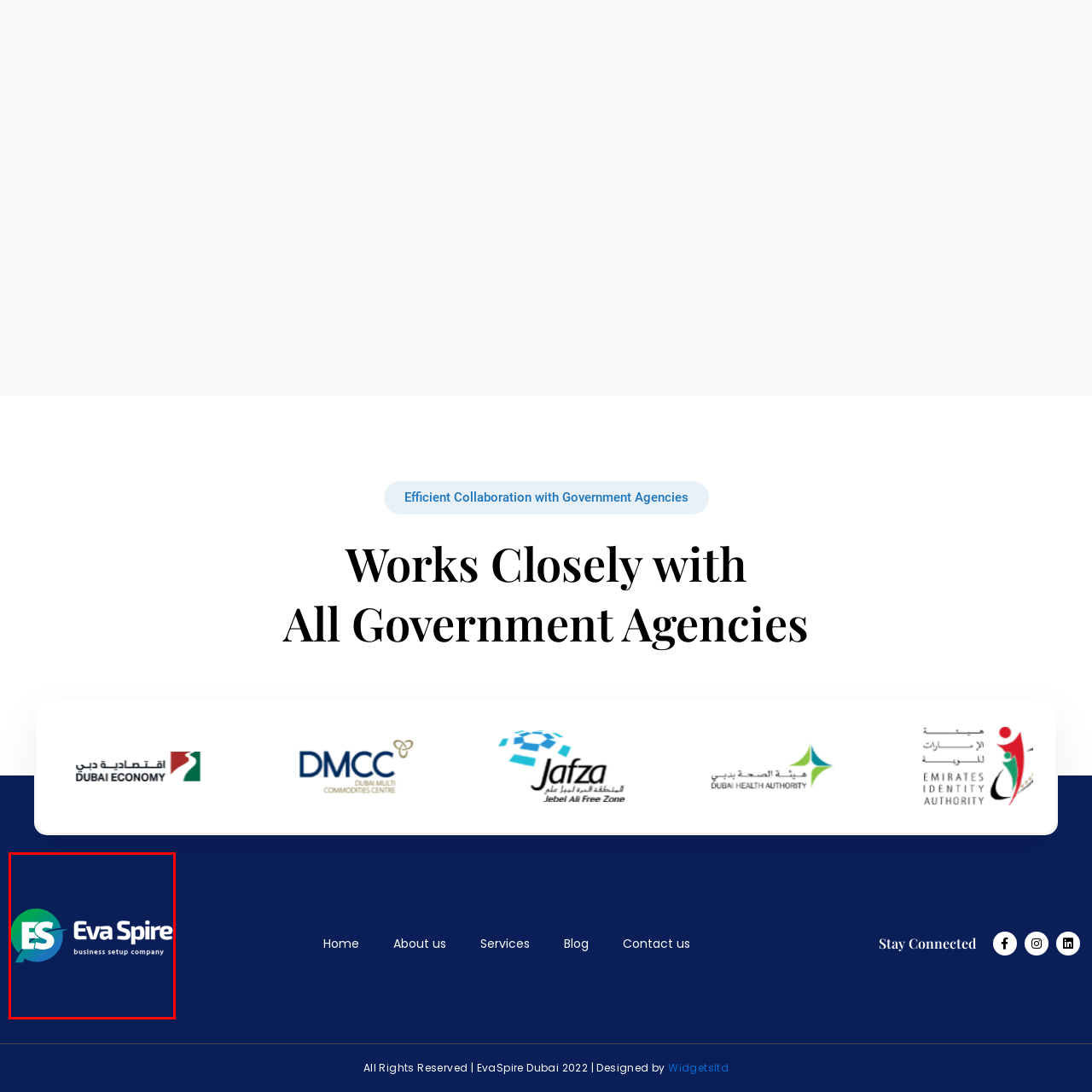What is the focus of Eva Spire?
Review the image inside the red bounding box and give a detailed answer.

The tagline beneath the company name 'Eva Spire' indicates that the company's focus is on assisting clients with business setup, which is reflected in the overall design and visual representation of the logo.